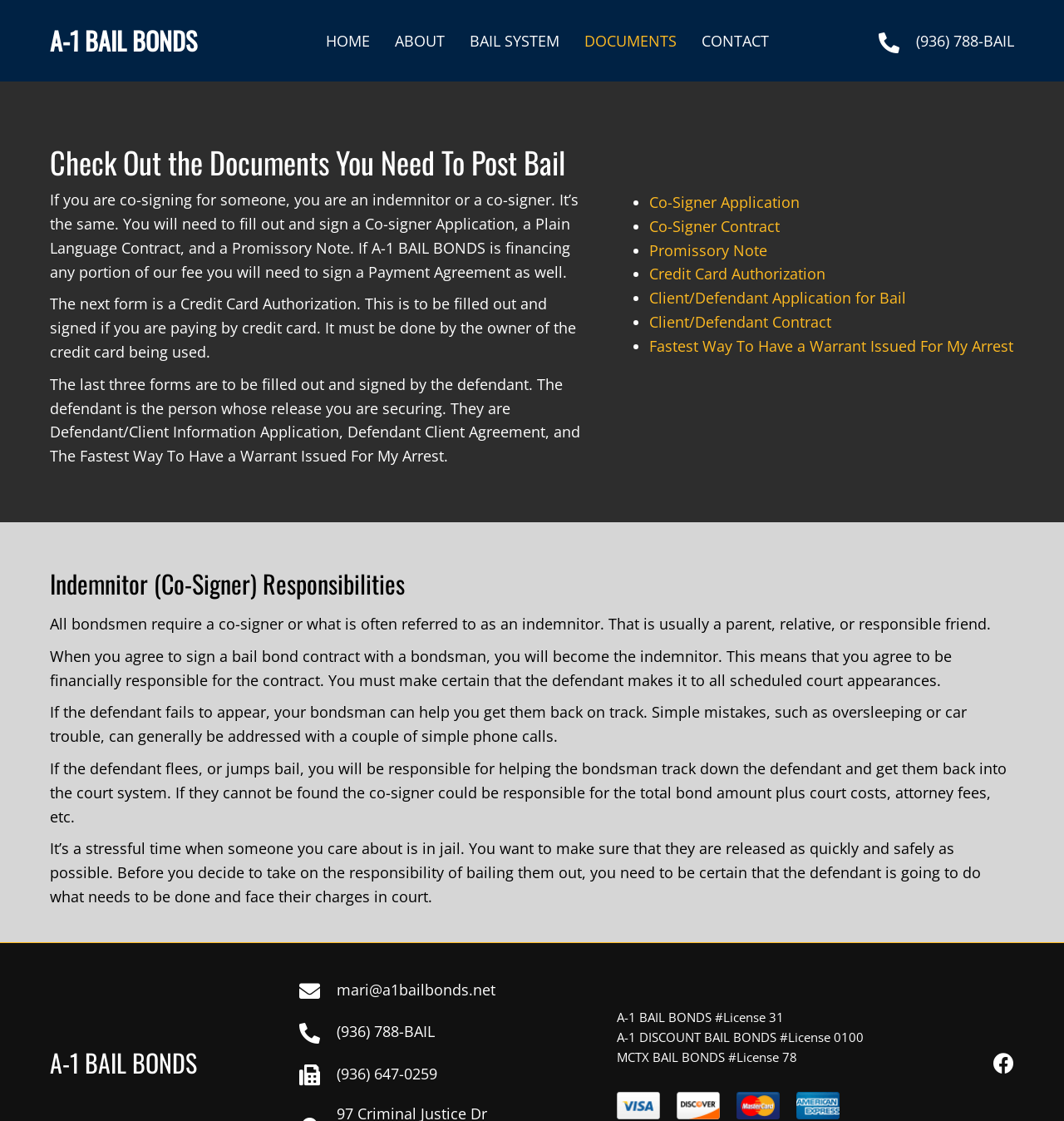Please extract and provide the main headline of the webpage.

Check Out the Documents You Need To Post Bail